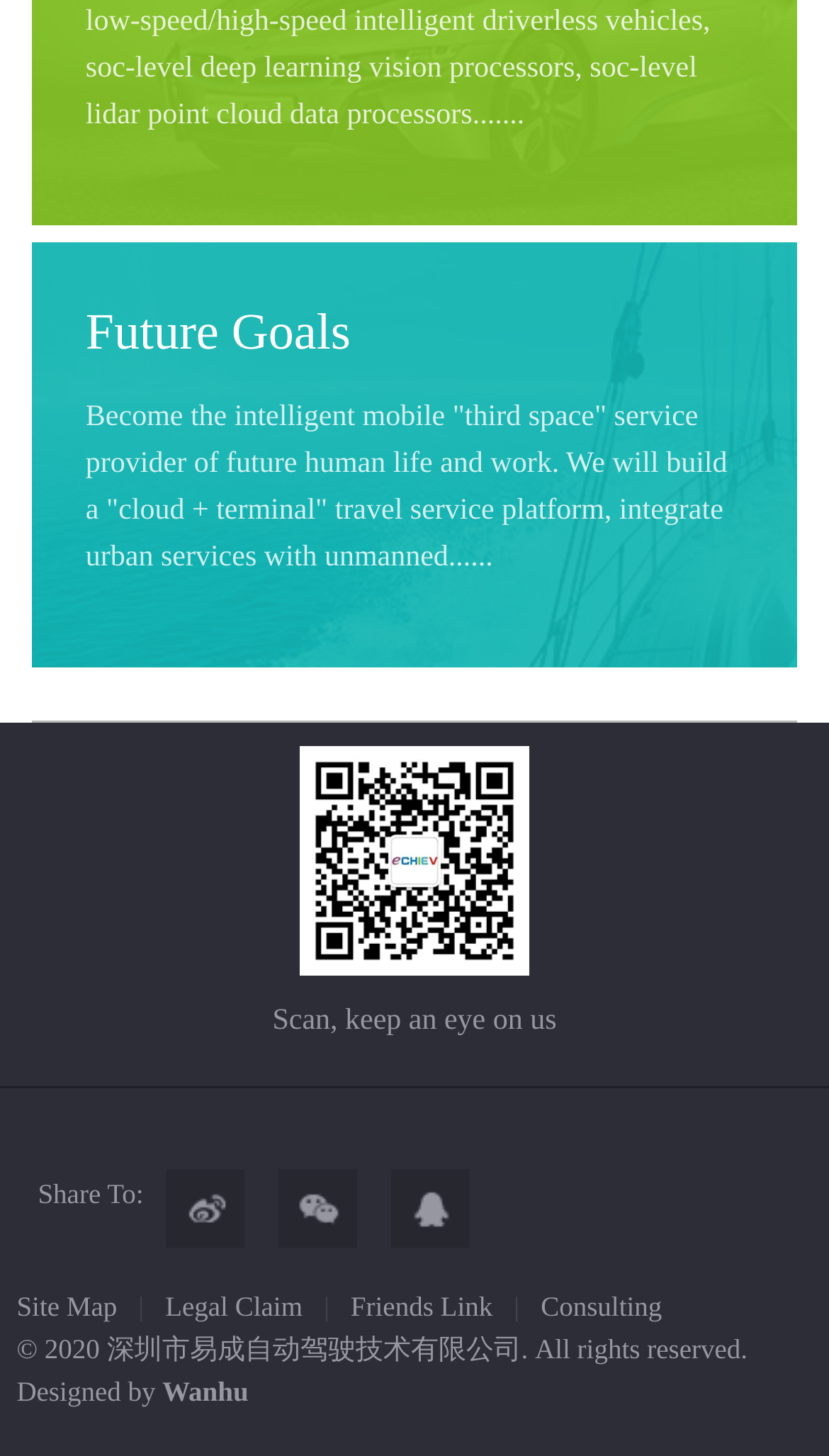What is the copyright year of the webpage?
Based on the image, provide a one-word or brief-phrase response.

2020